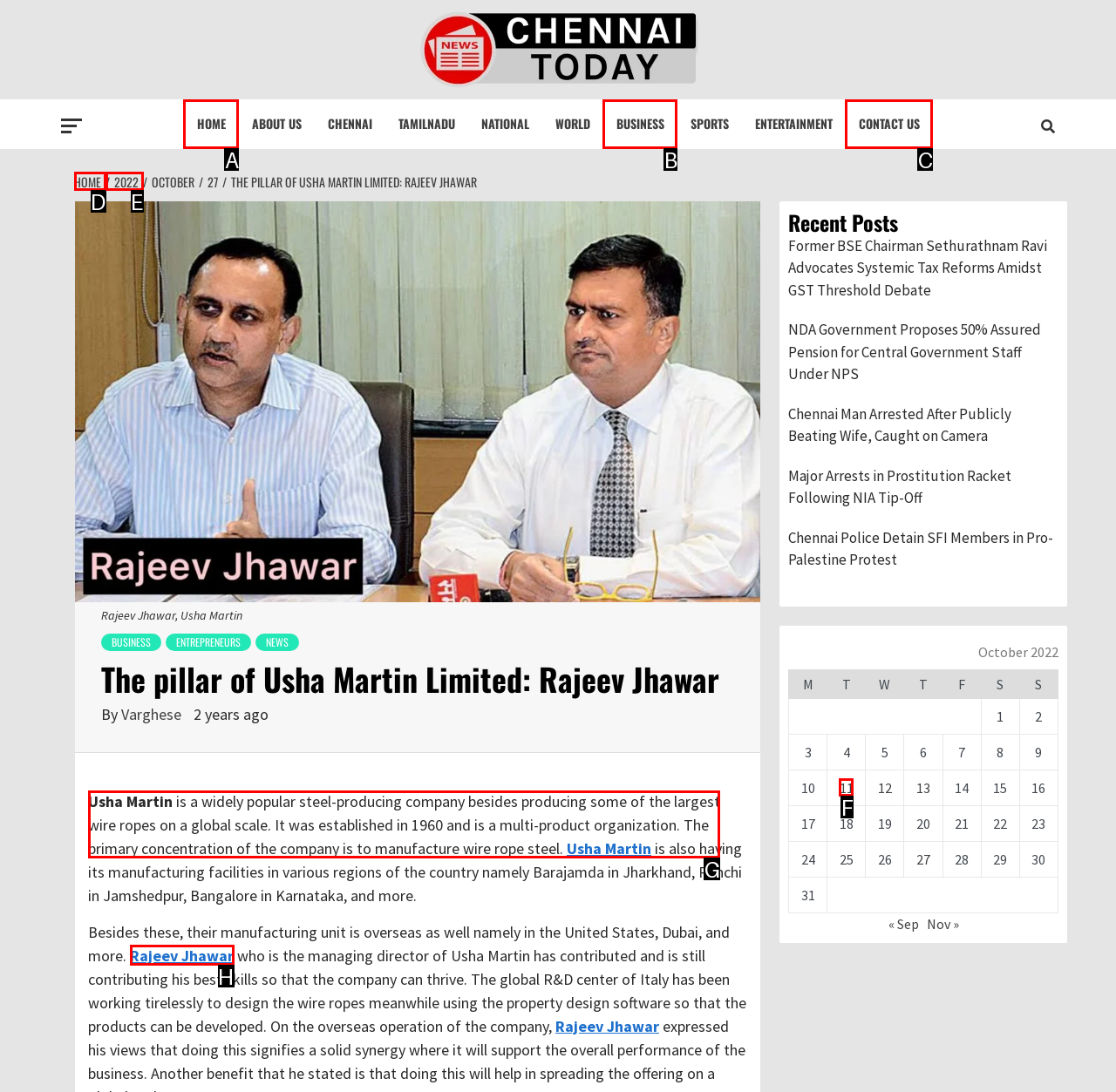To complete the task: Read the news about Usha Martin, select the appropriate UI element to click. Respond with the letter of the correct option from the given choices.

G